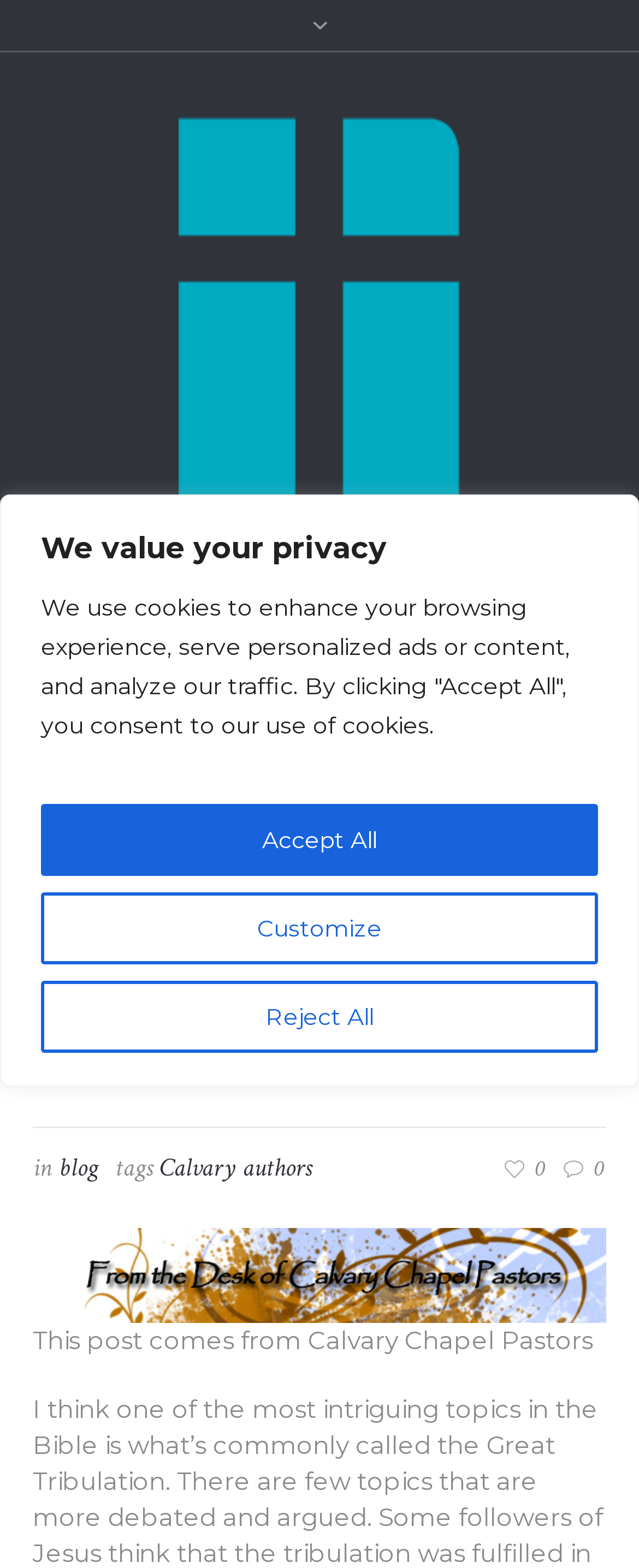Answer the question with a brief word or phrase:
What is the topic of the blog post?

The Great Tribulation